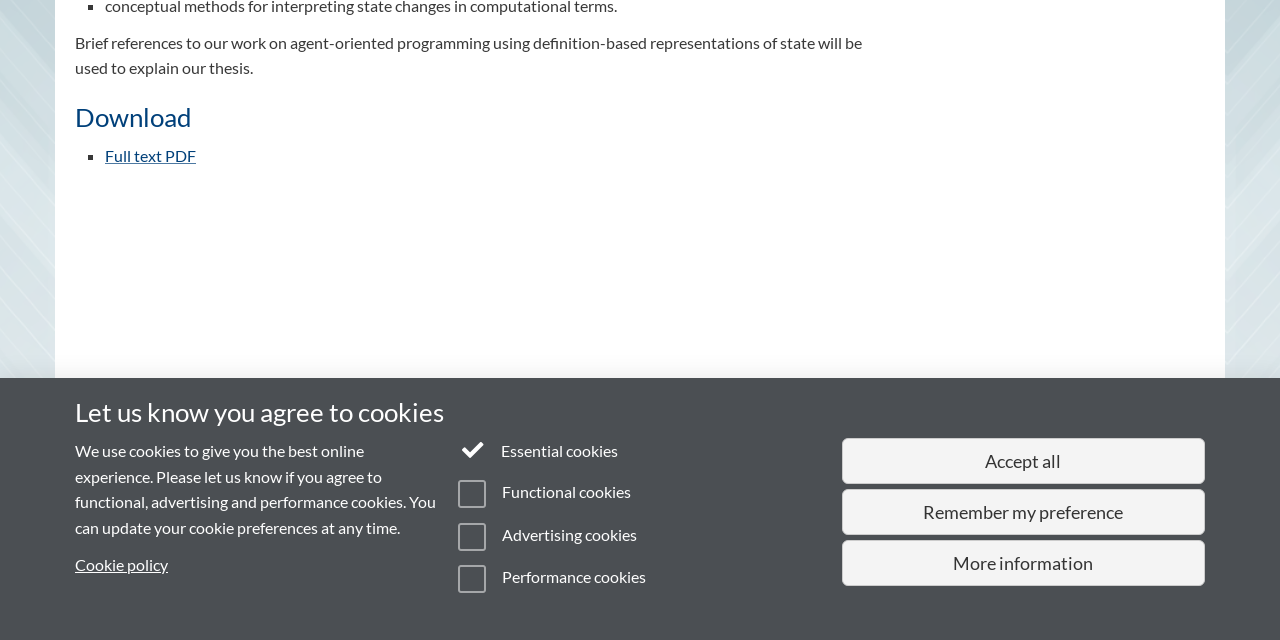Identify the coordinates of the bounding box for the element described below: "Wall Maps with Wooden Rails". Return the coordinates as four float numbers between 0 and 1: [left, top, right, bottom].

None